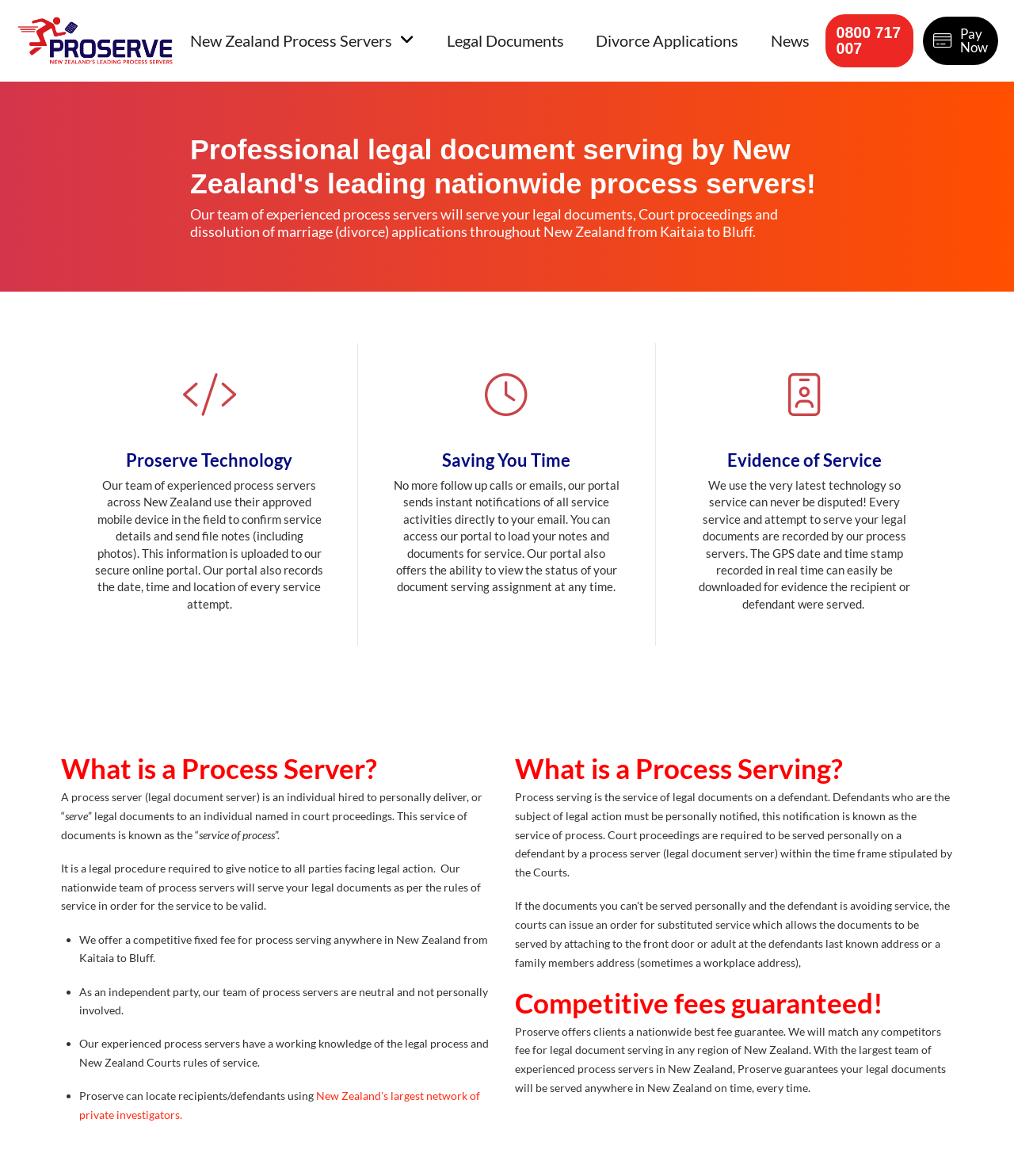Extract the main heading from the webpage content.

Professional legal document serving by New Zealand's leading nationwide process servers!